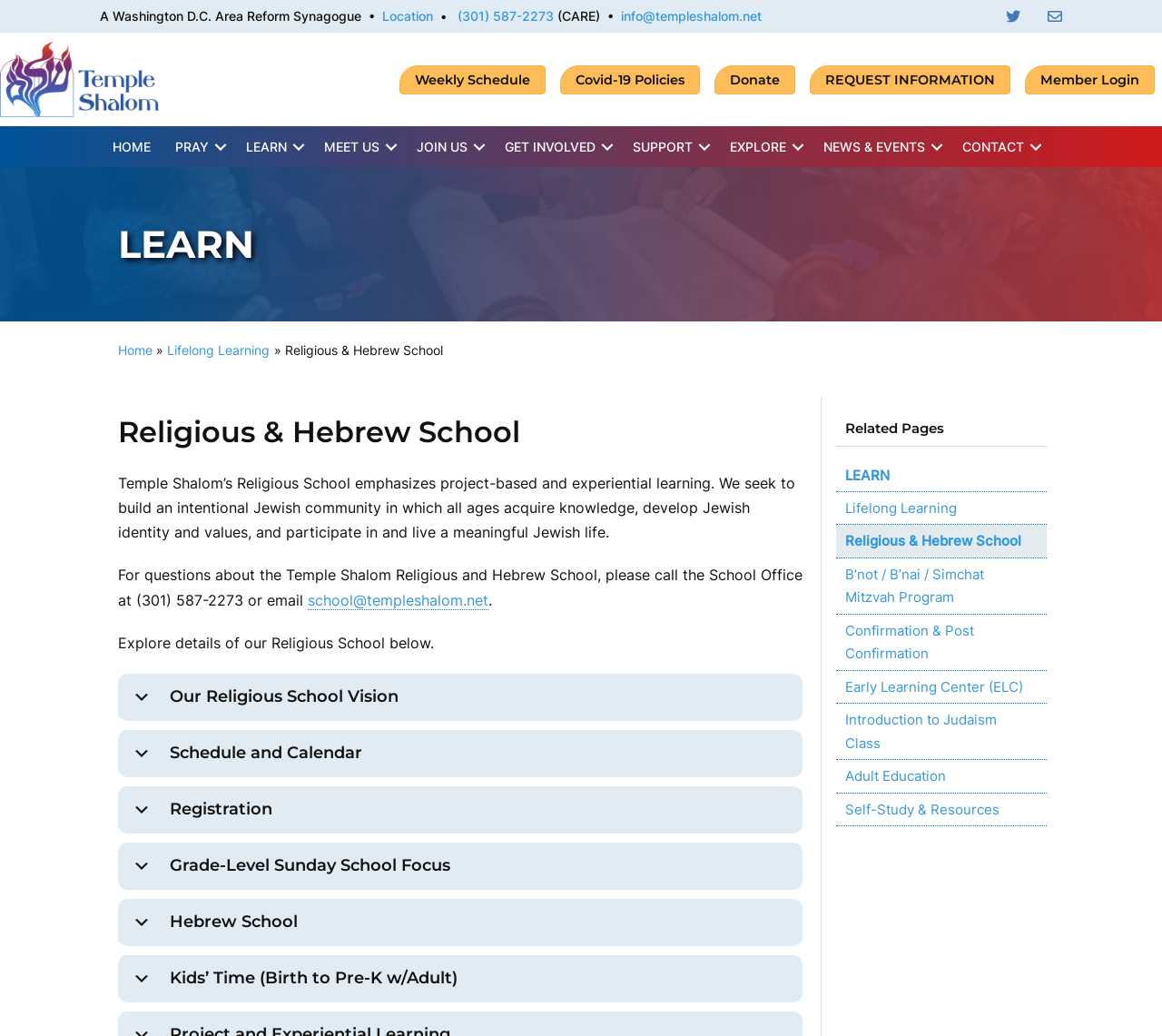Provide a short, one-word or phrase answer to the question below:
What is the name of the synagogue?

Temple Shalom